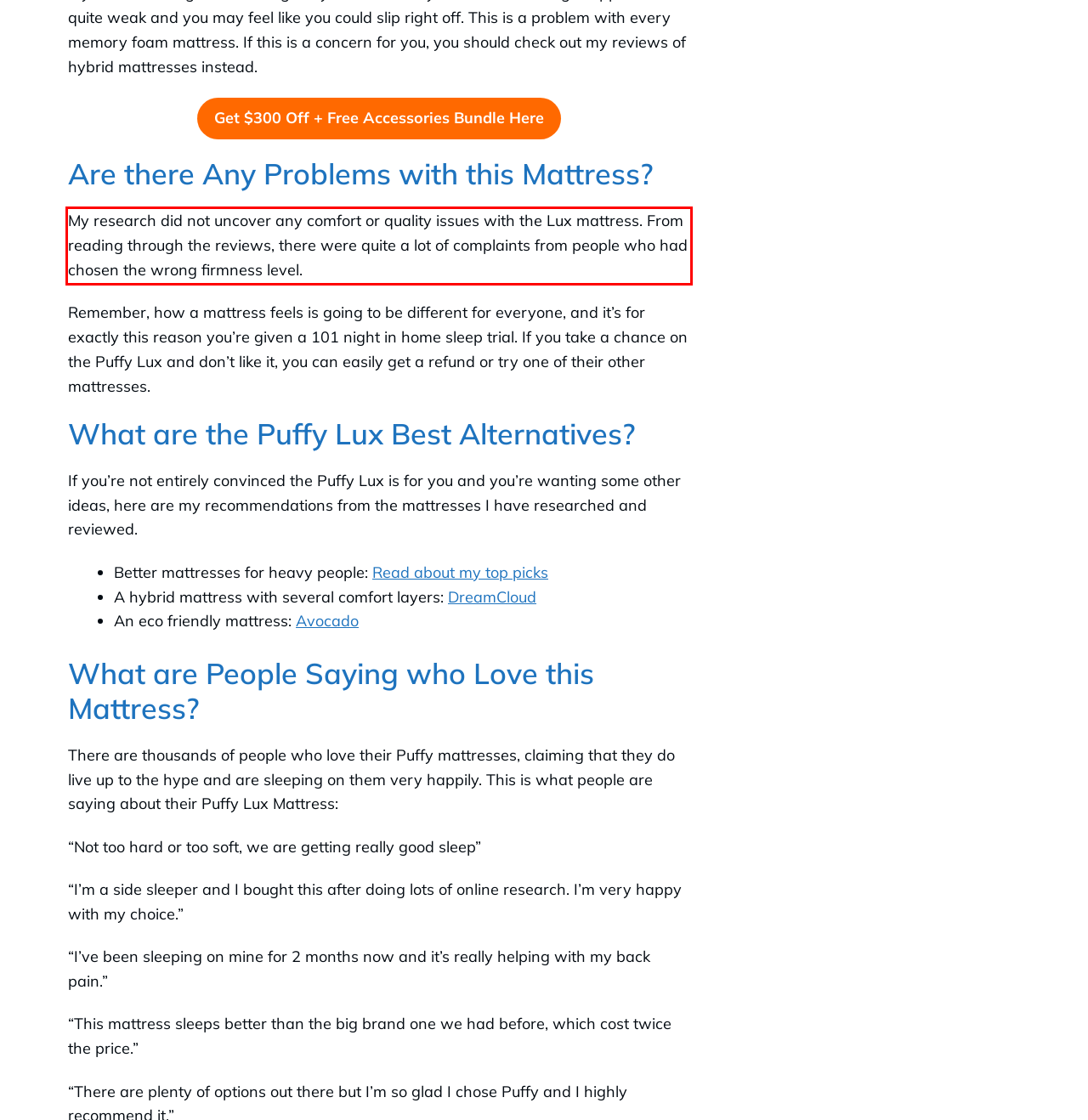Given a screenshot of a webpage, identify the red bounding box and perform OCR to recognize the text within that box.

My research did not uncover any comfort or quality issues with the Lux mattress. From reading through the reviews, there were quite a lot of complaints from people who had chosen the wrong firmness level.